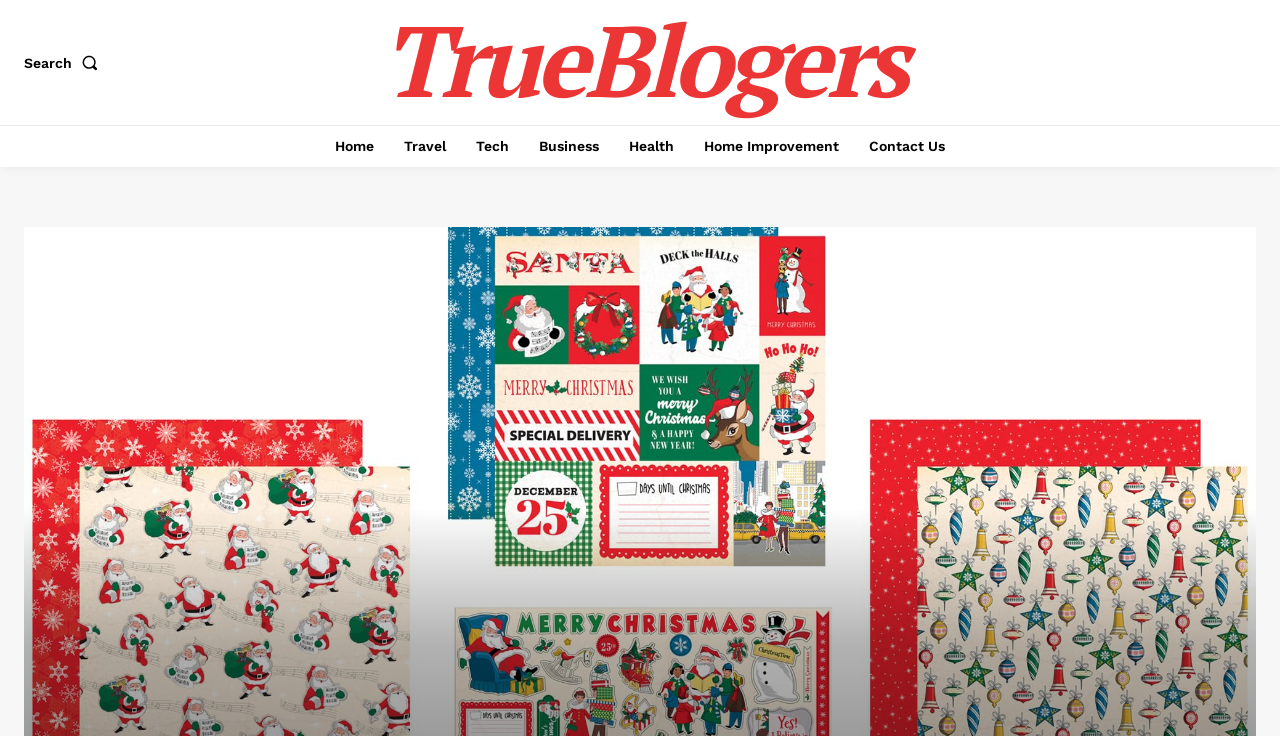Using the information in the image, could you please answer the following question in detail:
What is the logo of the website?

The logo of the website is an image located next to the 'Search' button on the top left, but its contents are not specified.